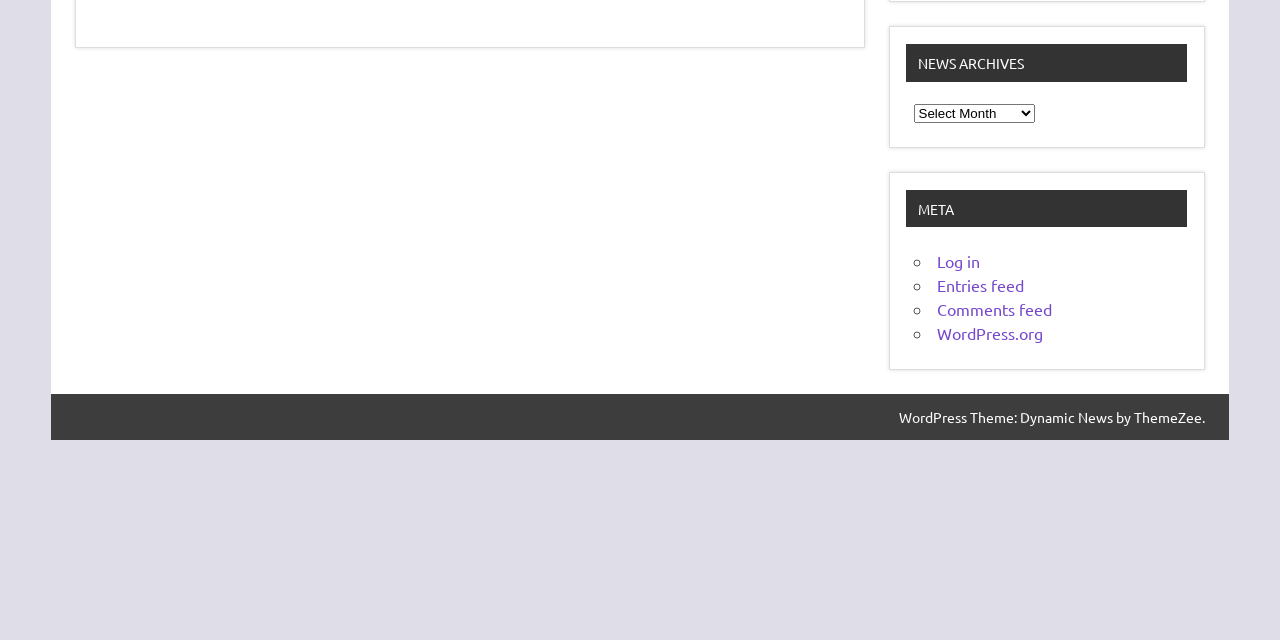Extract the bounding box coordinates for the HTML element that matches this description: "Entries feed". The coordinates should be four float numbers between 0 and 1, i.e., [left, top, right, bottom].

[0.732, 0.43, 0.8, 0.461]